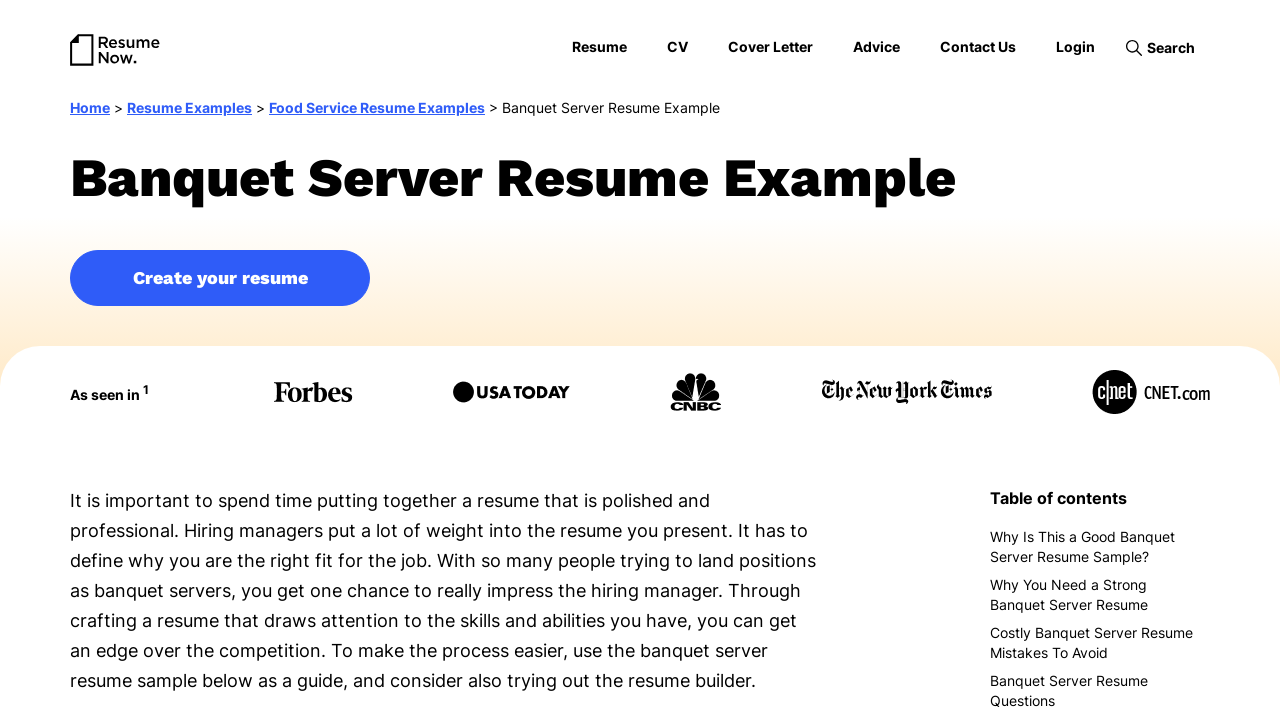Using the information in the image, could you please answer the following question in detail:
What is the main topic of the text below the 'Create your resume' button?

The text below the 'Create your resume' button discusses the importance of having a polished and professional resume, highlighting the need to stand out in a competitive job market. It also provides guidance on how to create an effective resume using the sample provided.